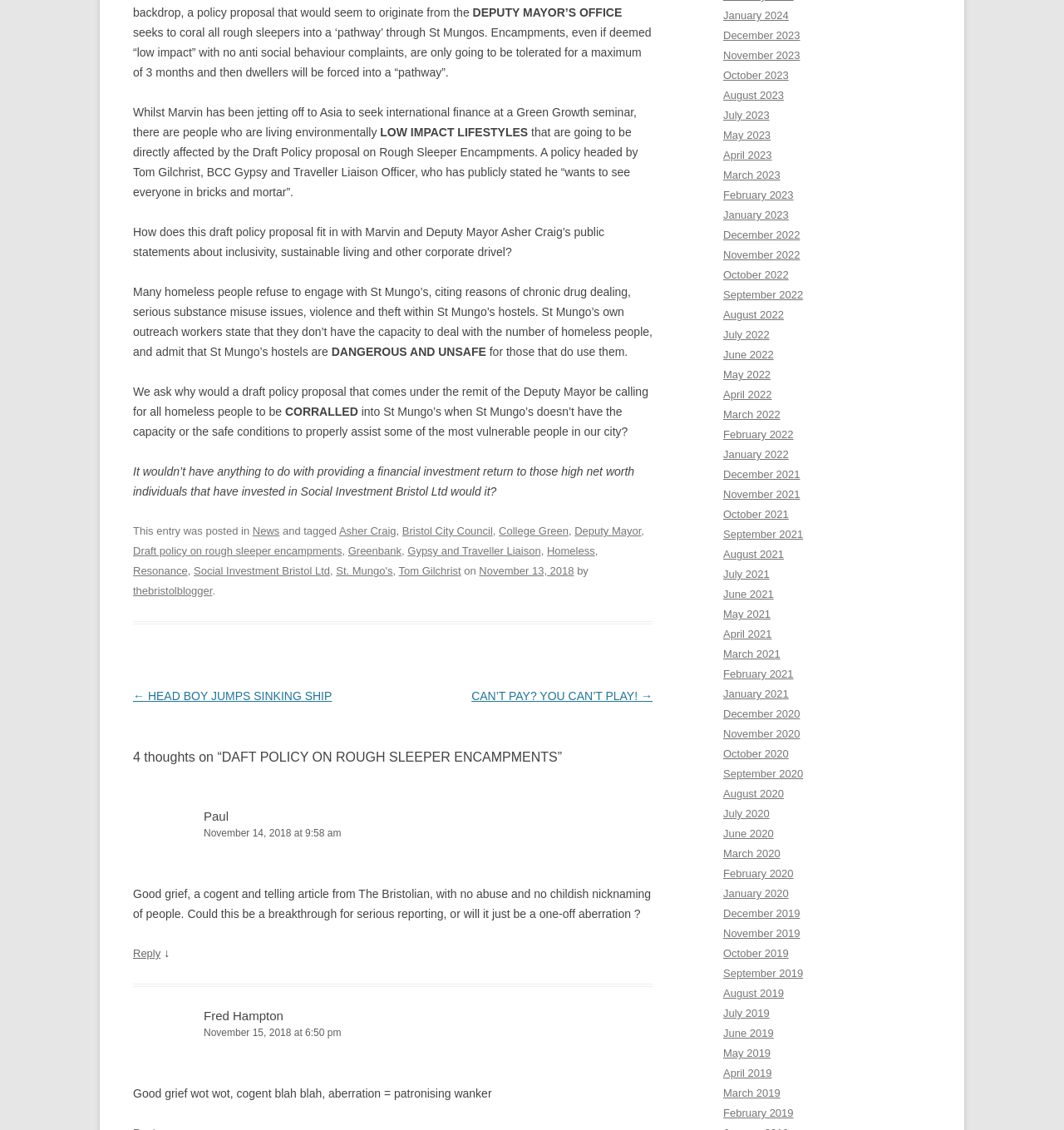Refer to the image and provide an in-depth answer to the question:
What is the office mentioned in the article?

The article mentions the Deputy Mayor’s Office in the first line, indicating that the office is related to the topic of rough sleeper encampments.